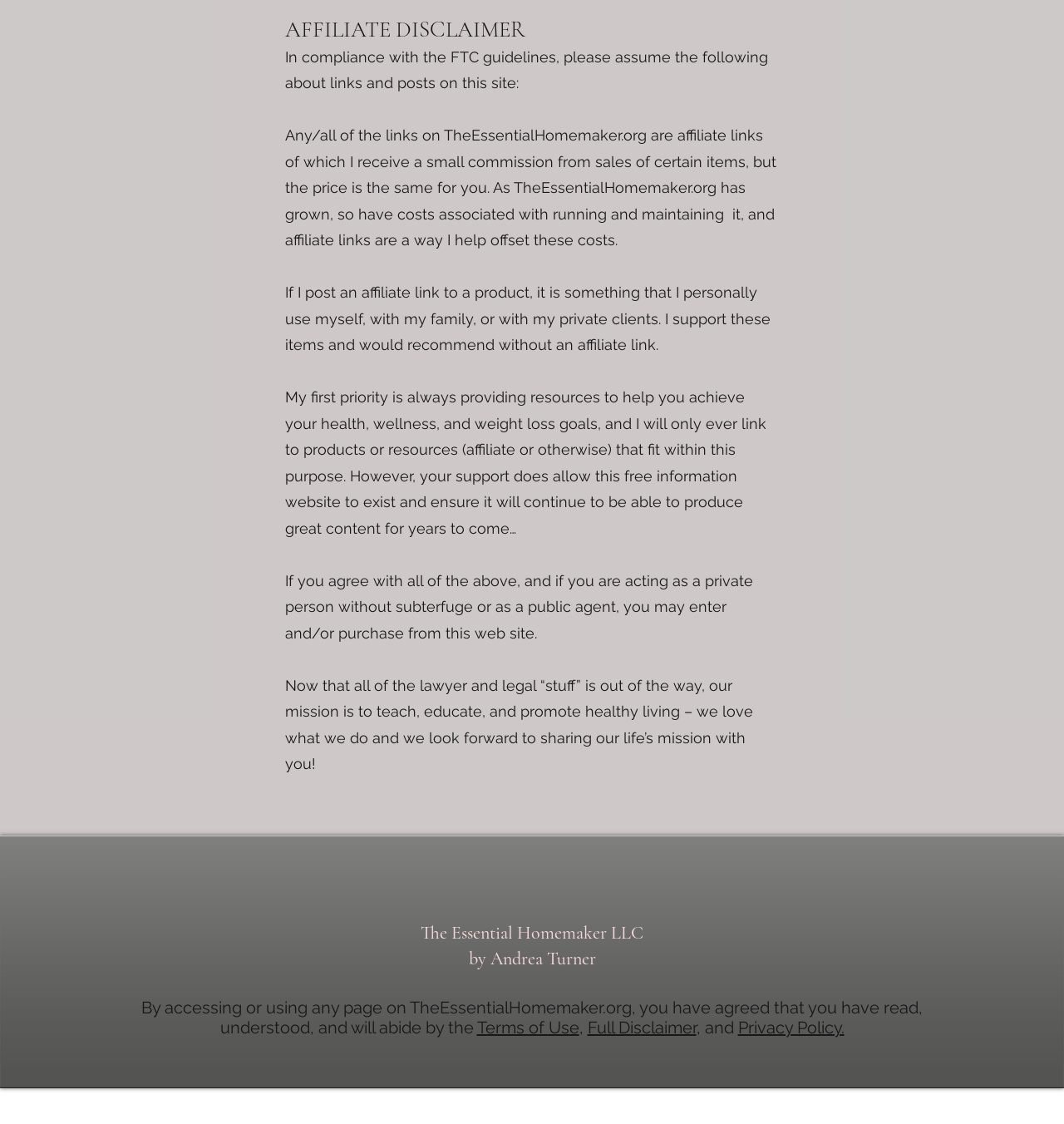What is the author's priority?
Look at the image and provide a detailed response to the question.

The author's first priority is always providing resources to help users achieve their health, wellness, and weight loss goals, as stated in the affiliate disclaimer.